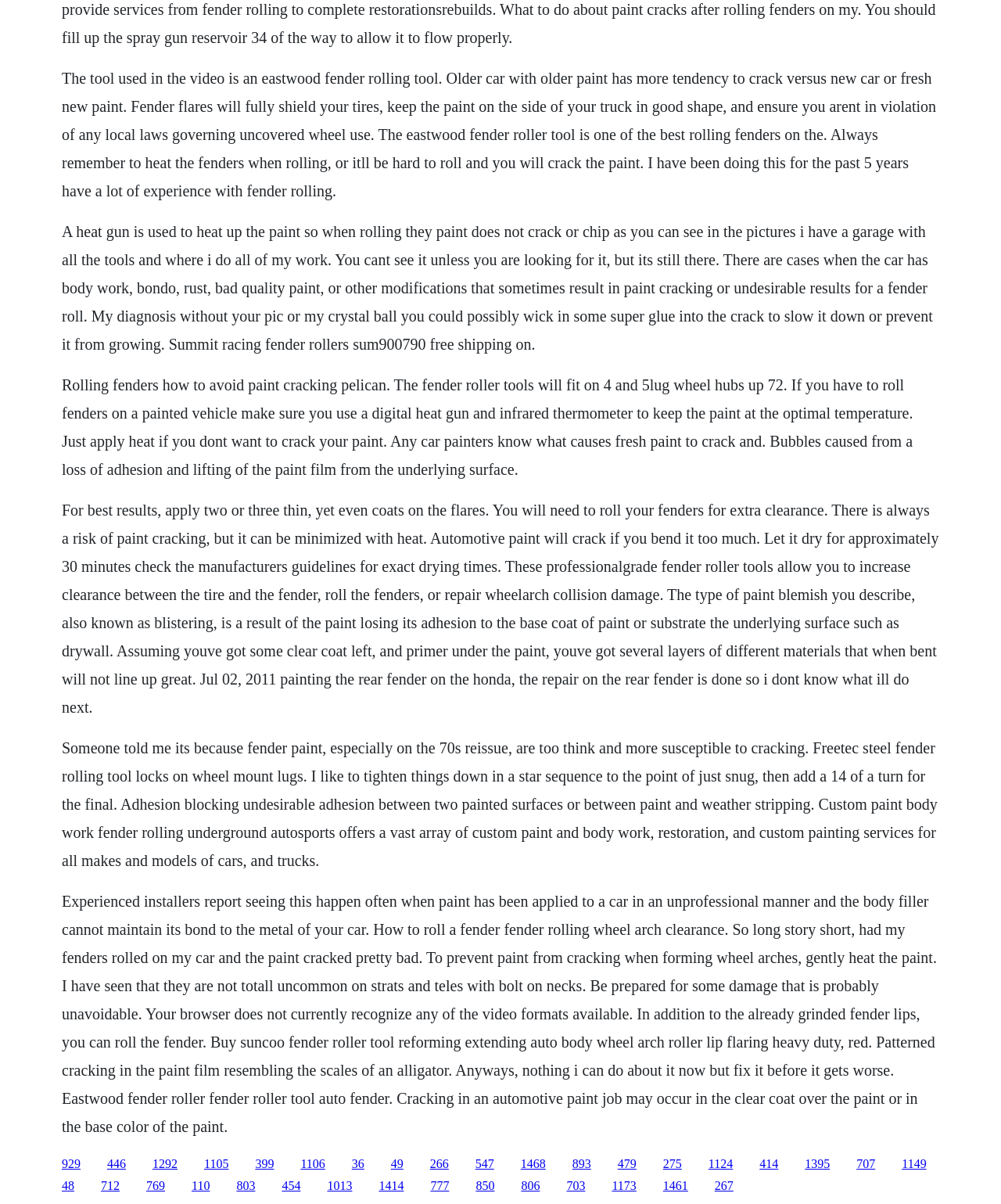Please provide a comprehensive answer to the question based on the screenshot: Why is heat important when rolling fenders?

According to the text, heat is necessary when rolling fenders to prevent paint cracking. This is because automotive paint will crack if bent too much, and heat helps to prevent this from happening.